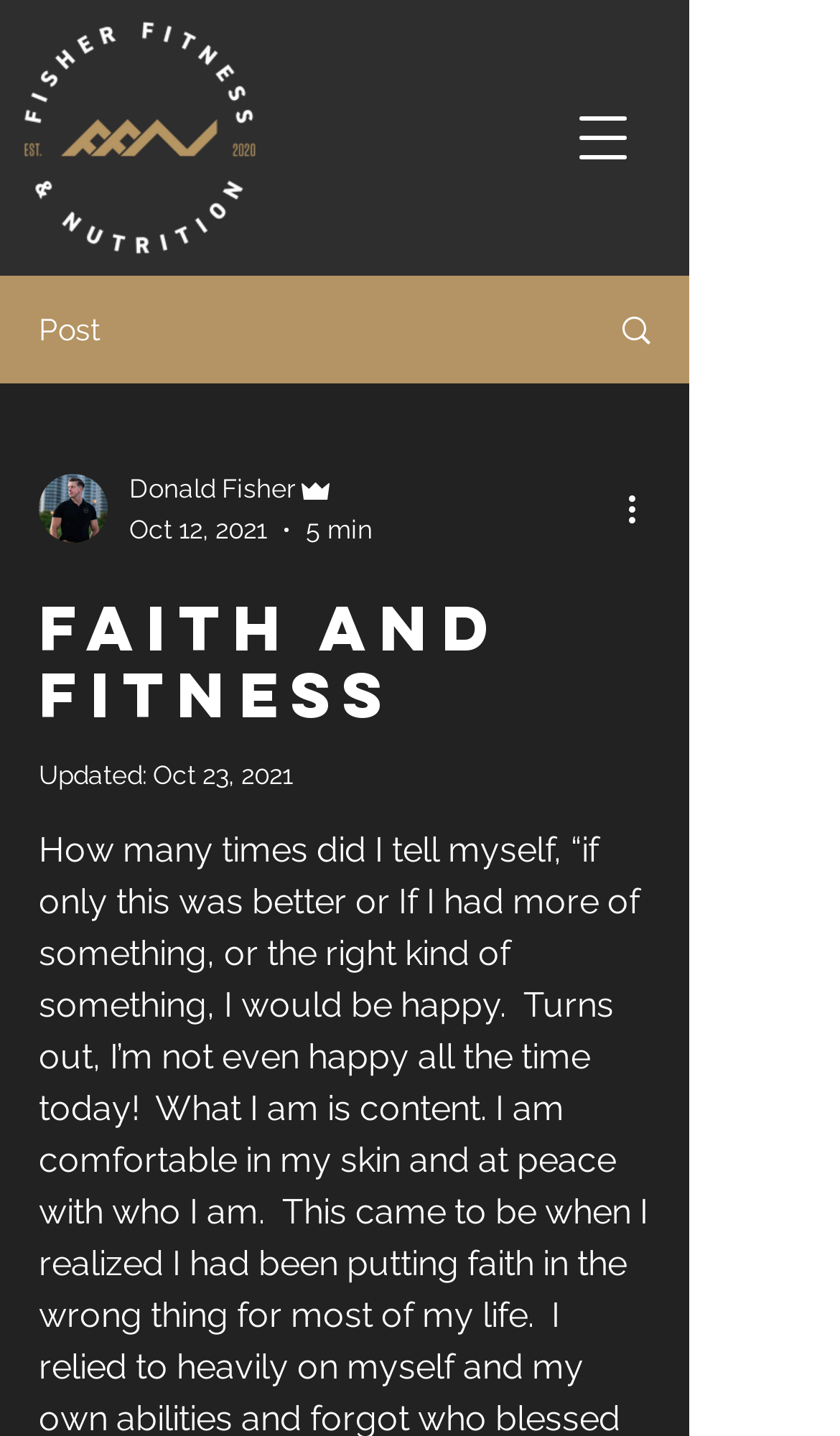When was the post updated?
Respond to the question with a single word or phrase according to the image.

Oct 23, 2021